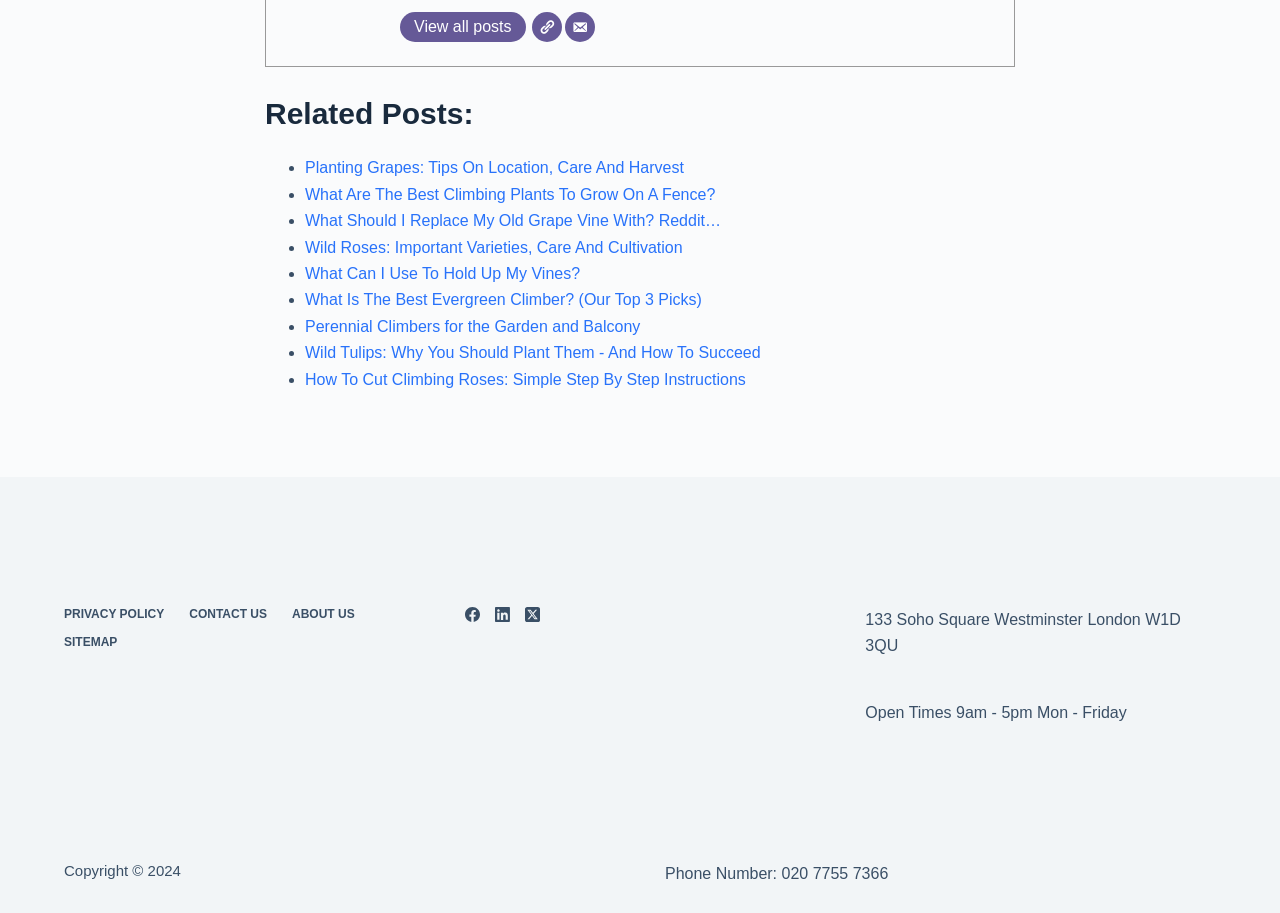Predict the bounding box coordinates of the area that should be clicked to accomplish the following instruction: "Check Email". The bounding box coordinates should consist of four float numbers between 0 and 1, i.e., [left, top, right, bottom].

[0.441, 0.014, 0.465, 0.047]